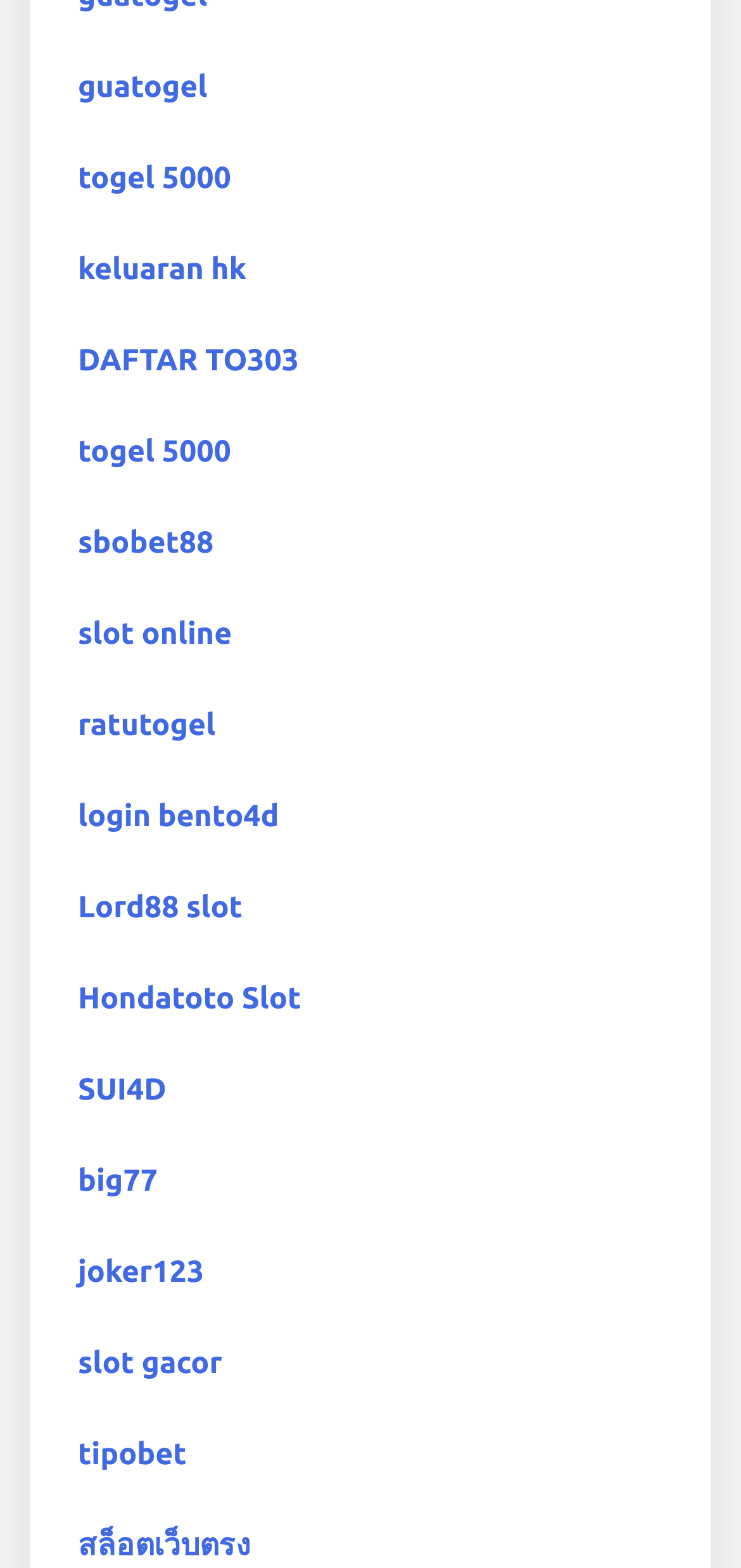Bounding box coordinates are to be given in the format (top-left x, top-left y, bottom-right x, bottom-right y). All values must be floating point numbers between 0 and 1. Provide the bounding box coordinate for the UI element described as: Hondatoto Slot

[0.105, 0.626, 0.406, 0.648]